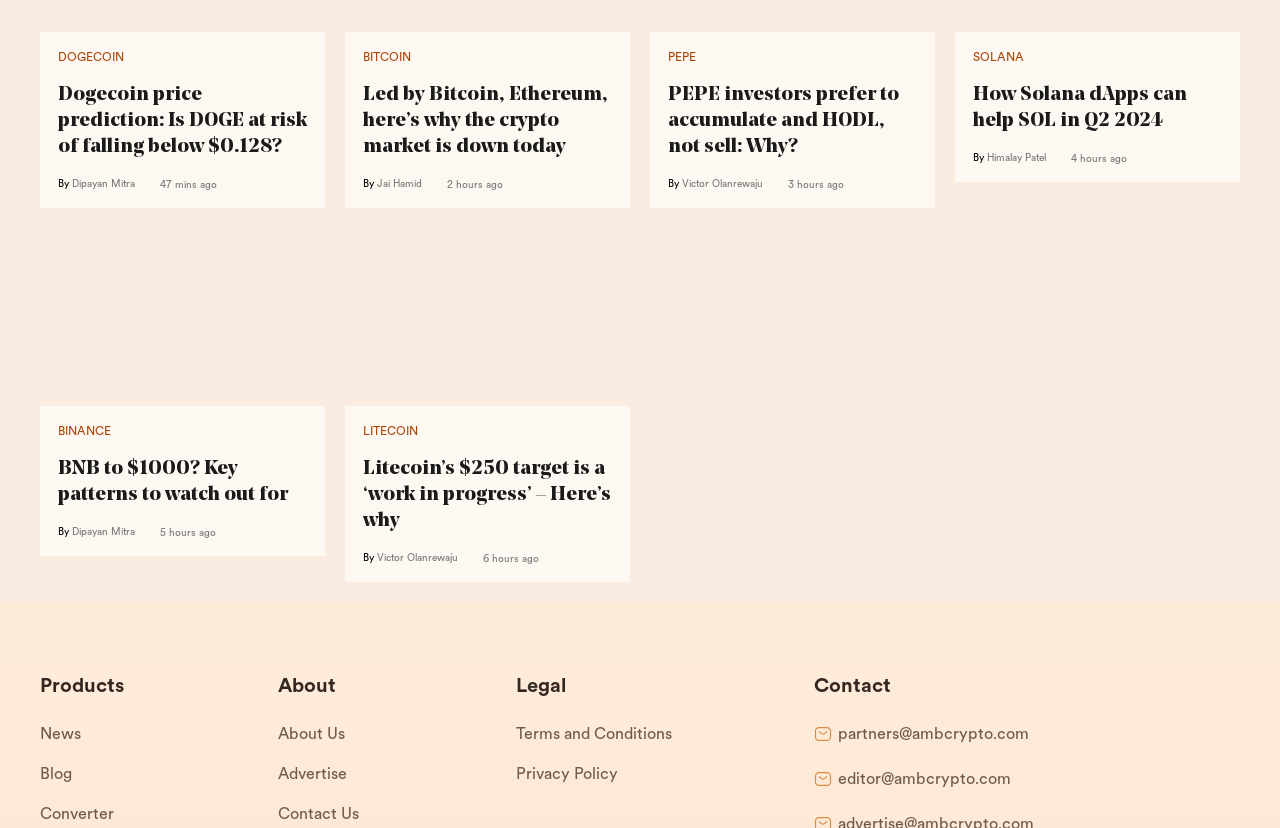Locate the bounding box coordinates of the clickable part needed for the task: "Contact the editor".

[0.655, 0.93, 0.79, 0.954]